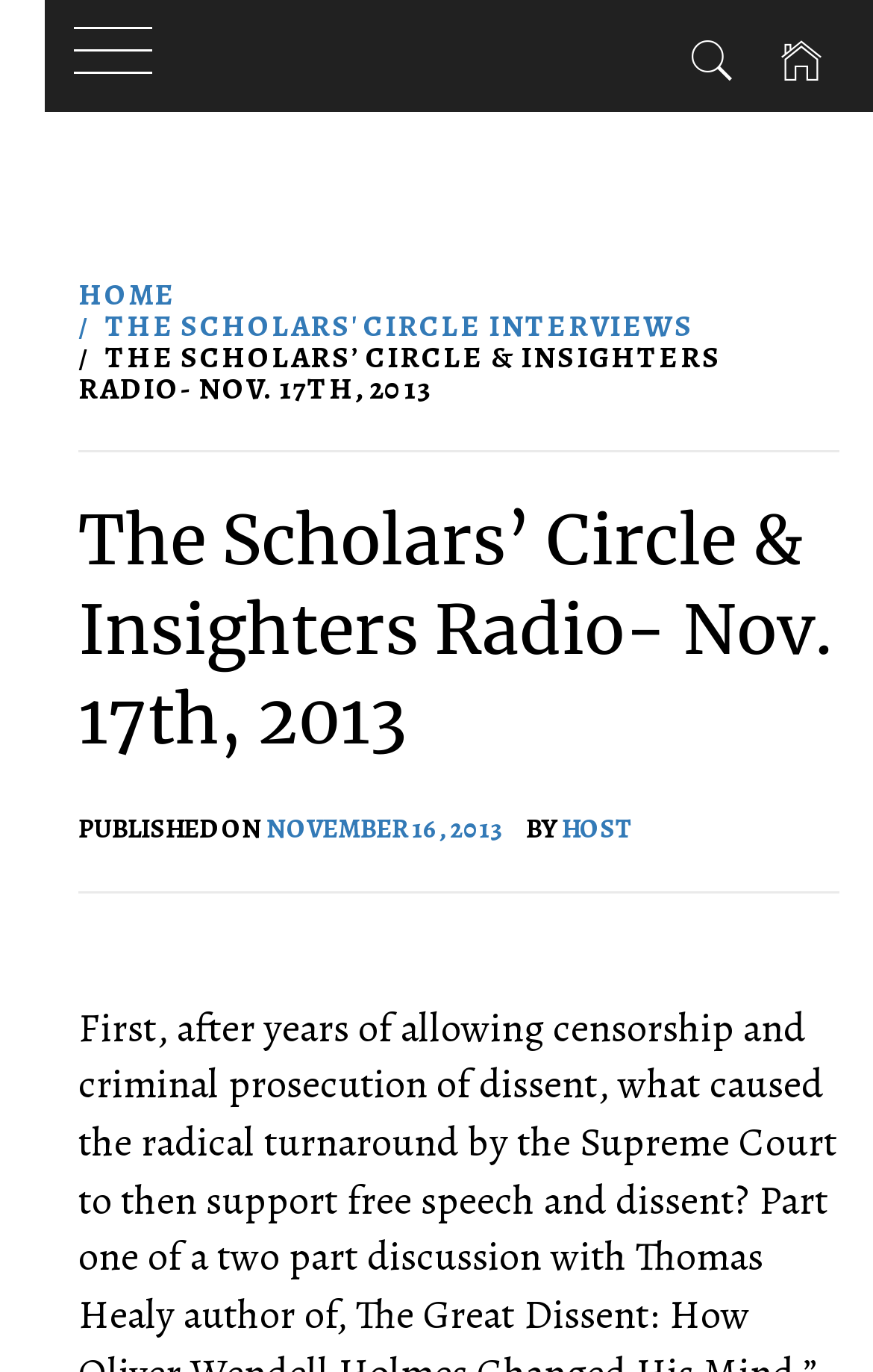Please reply with a single word or brief phrase to the question: 
Is there a 'Skip to content' link?

Yes